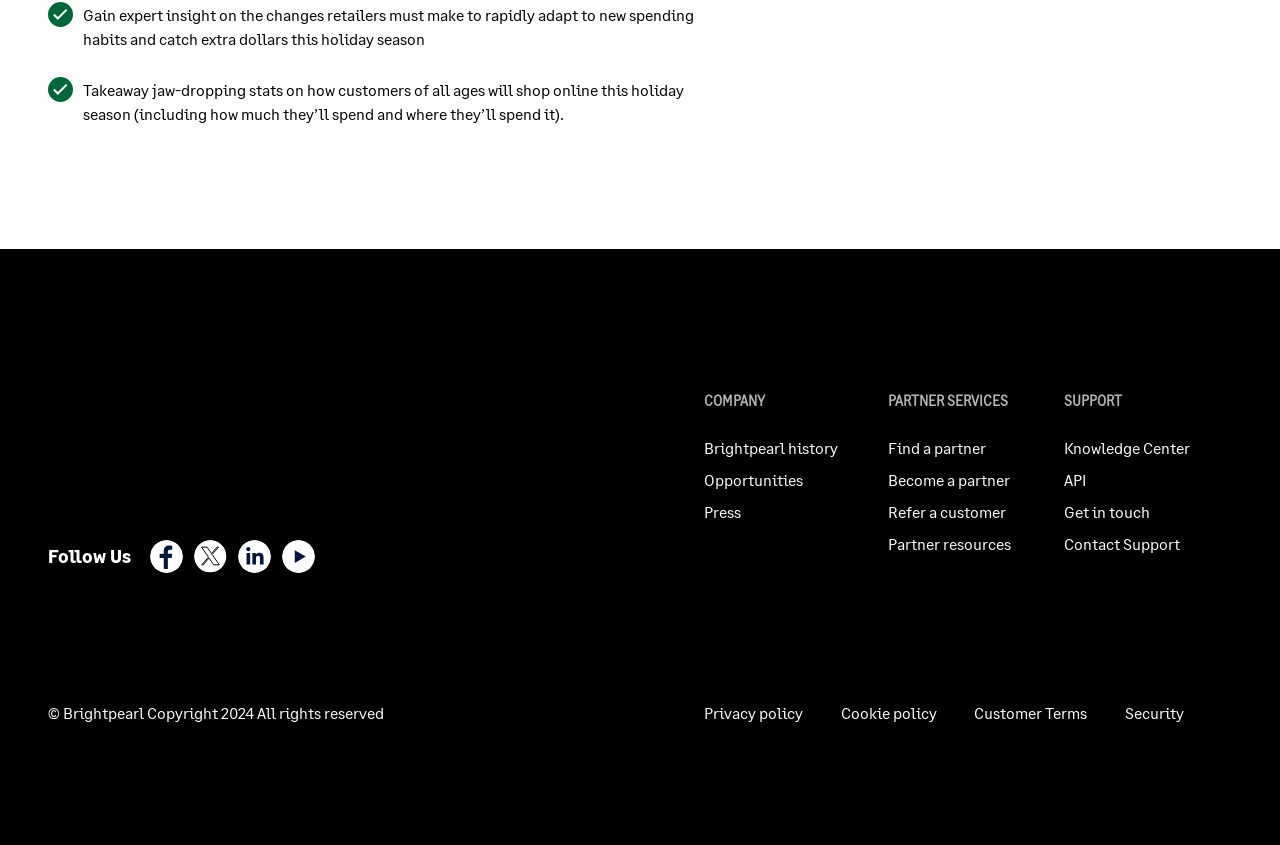Please find the bounding box coordinates of the element that needs to be clicked to perform the following instruction: "Get in touch with Brightpearl support". The bounding box coordinates should be four float numbers between 0 and 1, represented as [left, top, right, bottom].

[0.831, 0.595, 0.898, 0.617]